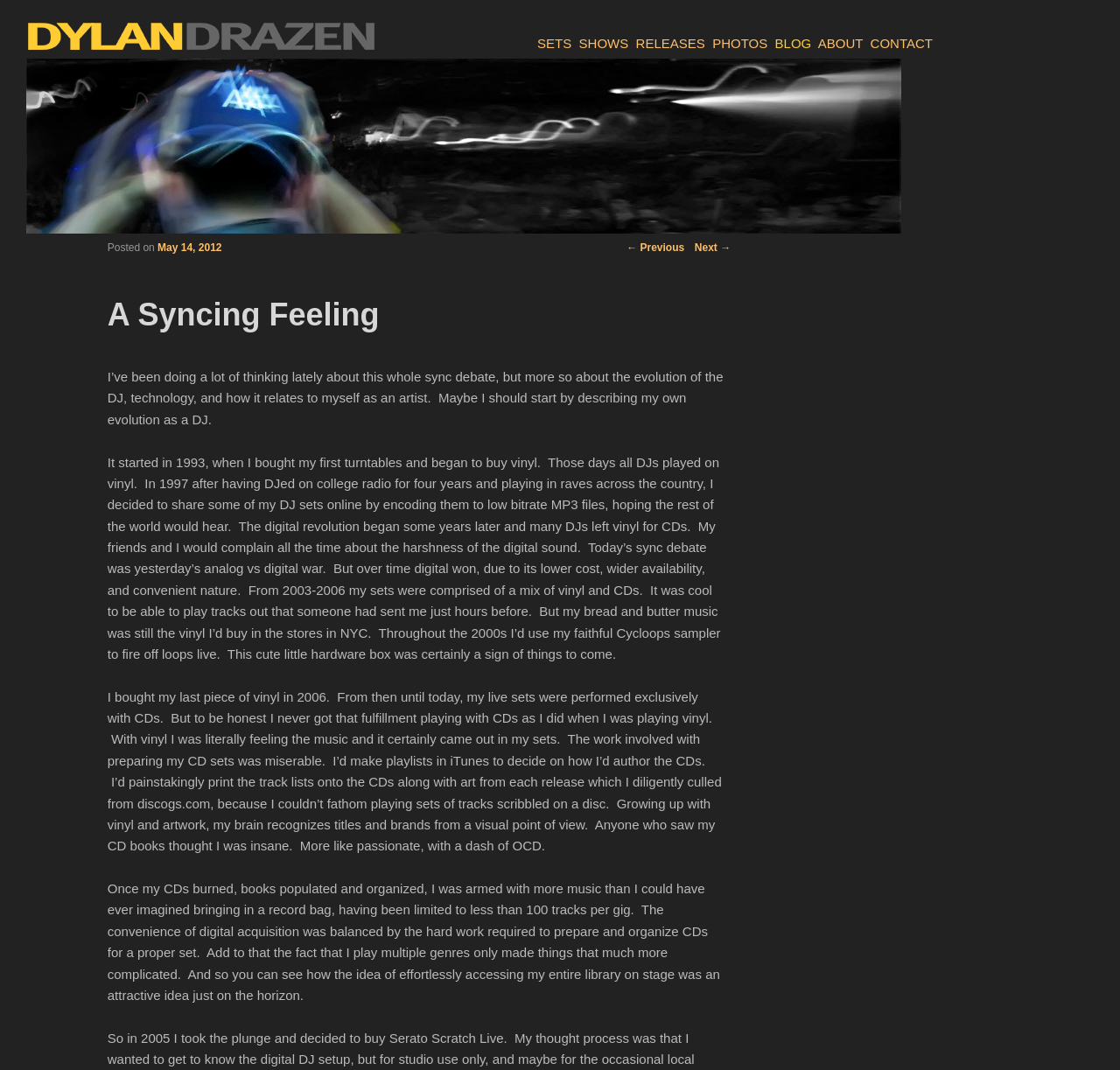Please identify the bounding box coordinates of the area that needs to be clicked to follow this instruction: "Go to the 'CONTACT' page".

[0.777, 0.034, 0.833, 0.048]